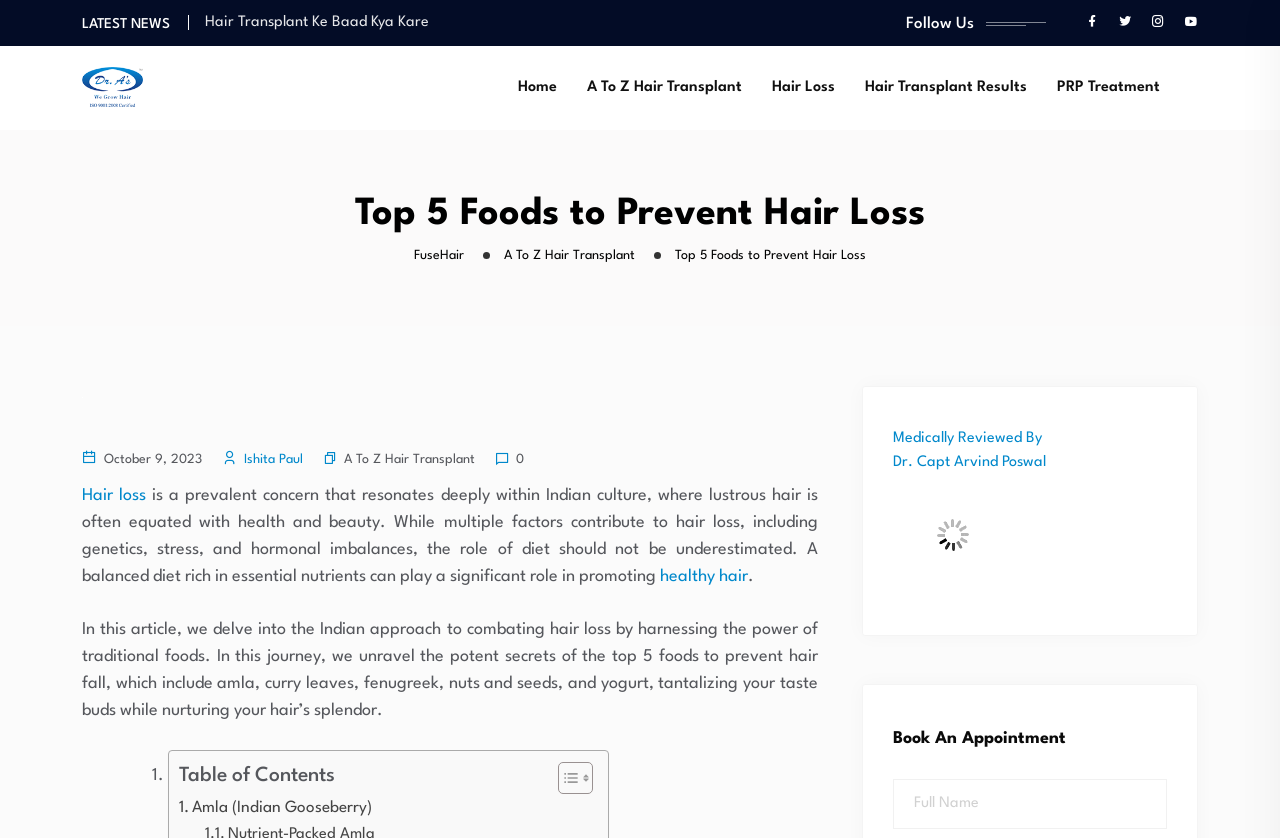Provide the bounding box coordinates for the UI element described in this sentence: "A To Z Hair Transplant". The coordinates should be four float values between 0 and 1, i.e., [left, top, right, bottom].

[0.269, 0.435, 0.371, 0.46]